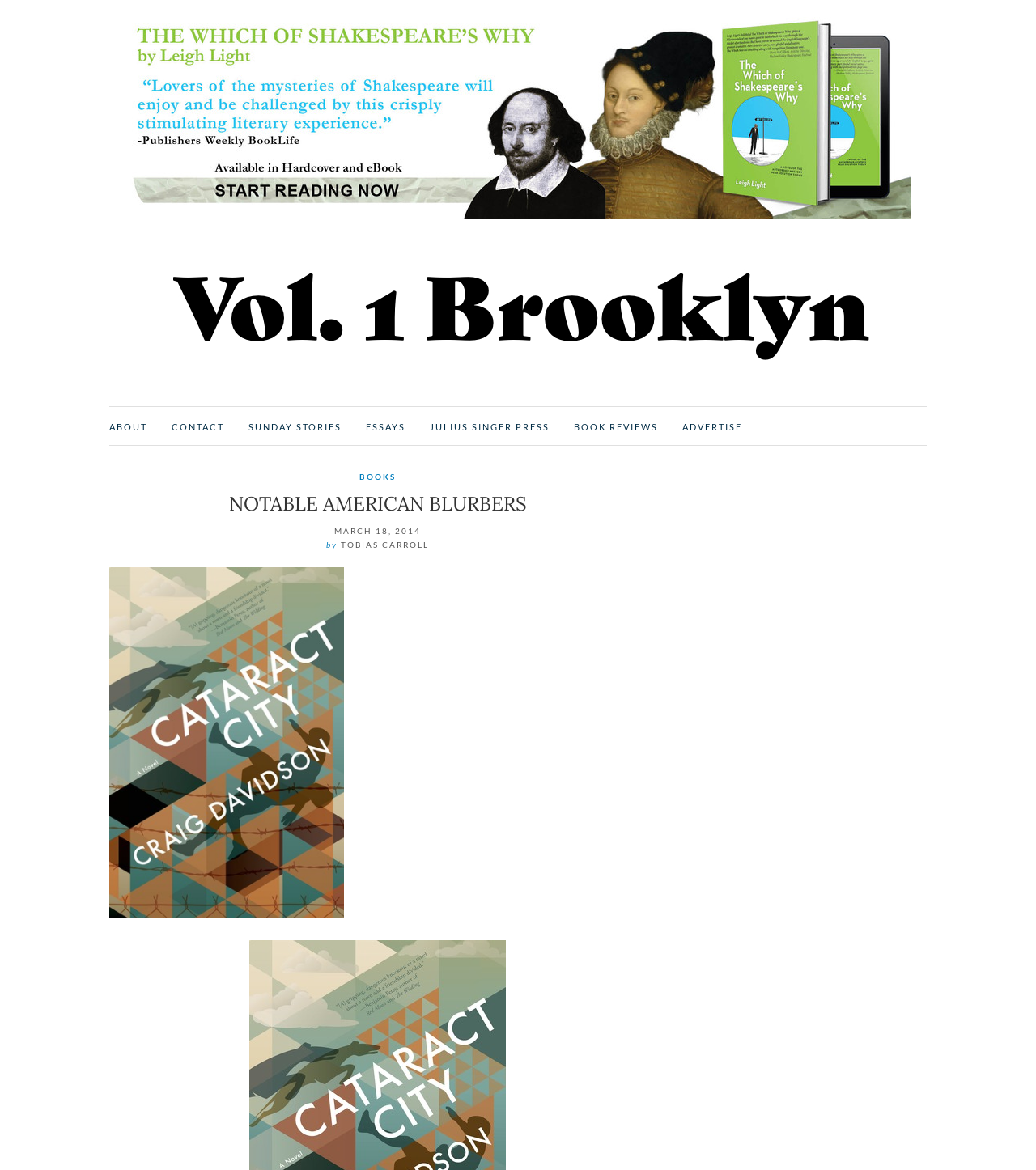Using the provided element description: "About", determine the bounding box coordinates of the corresponding UI element in the screenshot.

[0.105, 0.359, 0.142, 0.371]